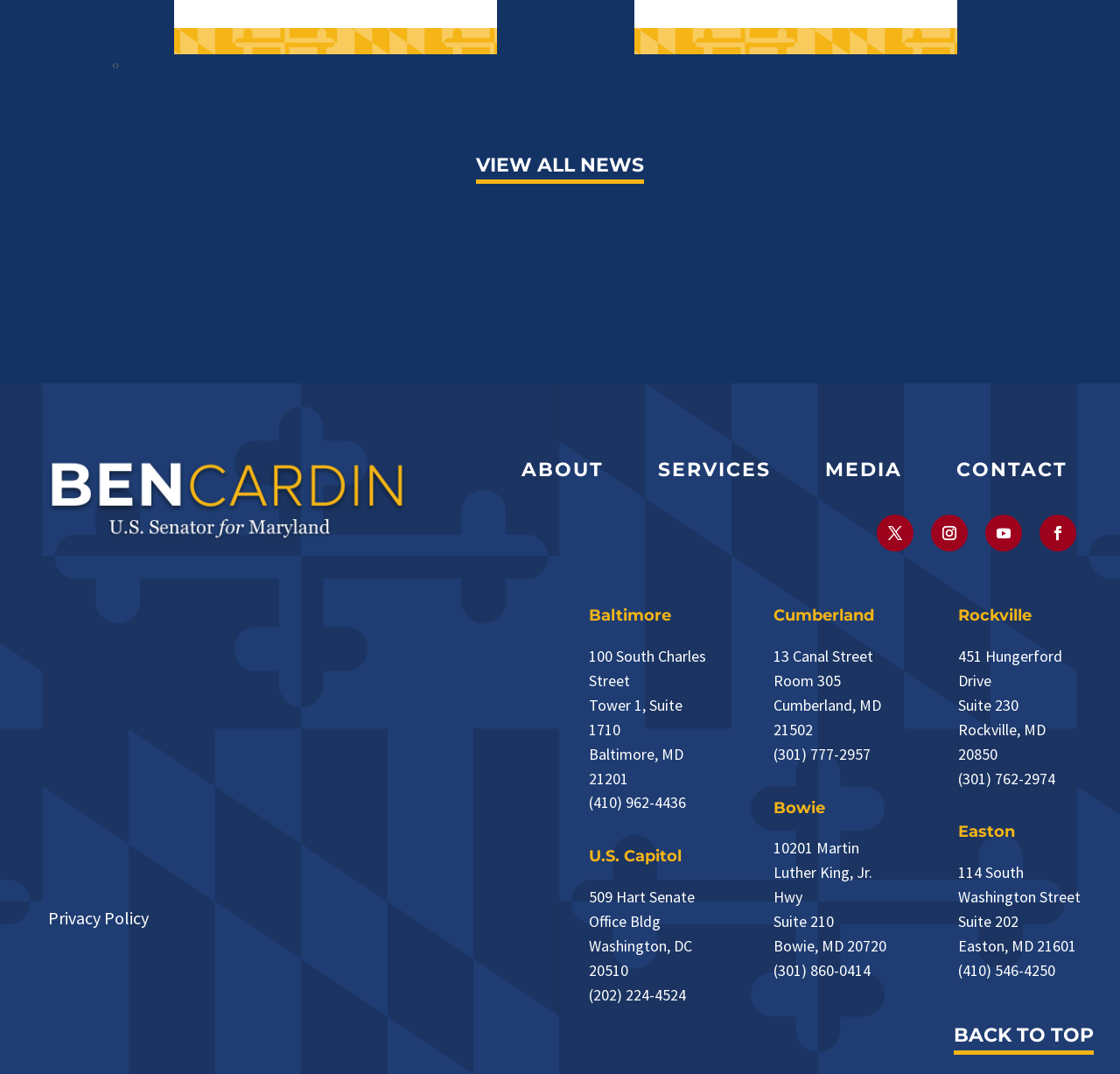What type of information is provided for each office location?
Please give a detailed and elaborate explanation in response to the question.

Each office location listed on the webpage provides the address, phone number, and in some cases, additional information such as suite numbers or building names. This suggests that the webpage is intended to provide contact information for the offices.